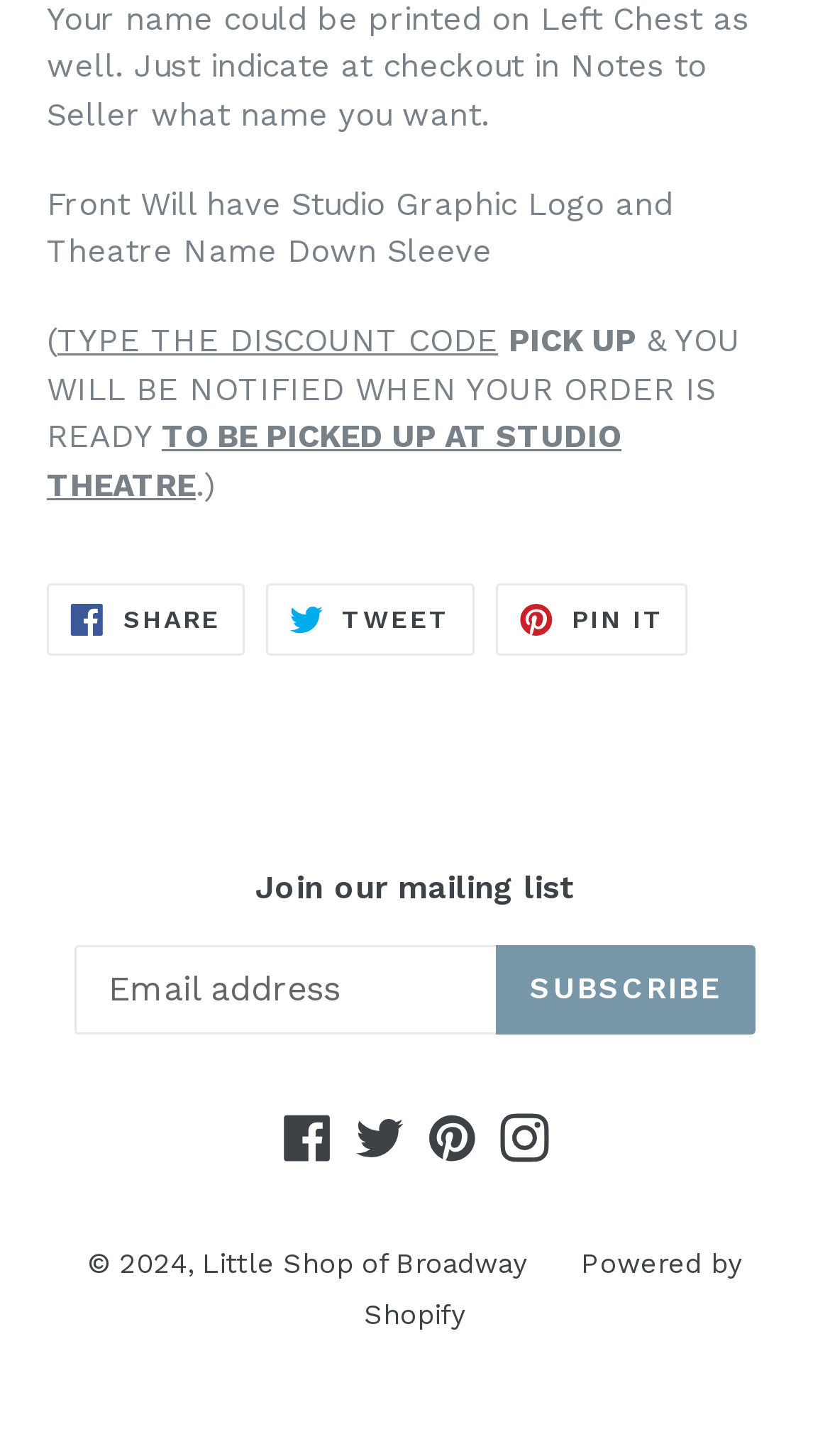Answer this question using a single word or a brief phrase:
What is the purpose of the textbox?

To join the mailing list